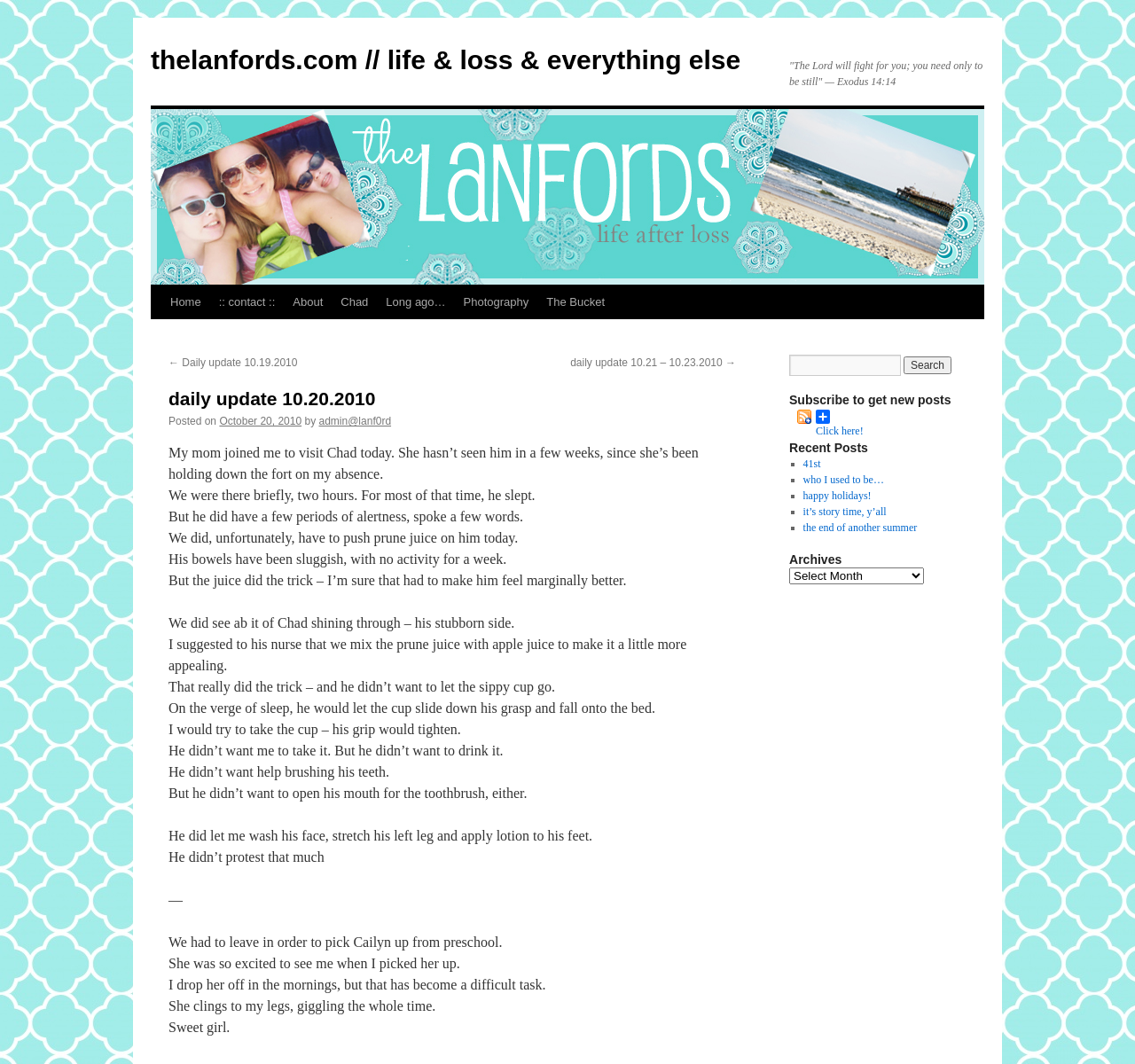Carefully observe the image and respond to the question with a detailed answer:
What is the name of the author of the daily update?

The name of the author of the daily update can be found in the link element with the text 'admin@lanf0rd' below the heading 'daily update 10.20.2010'.